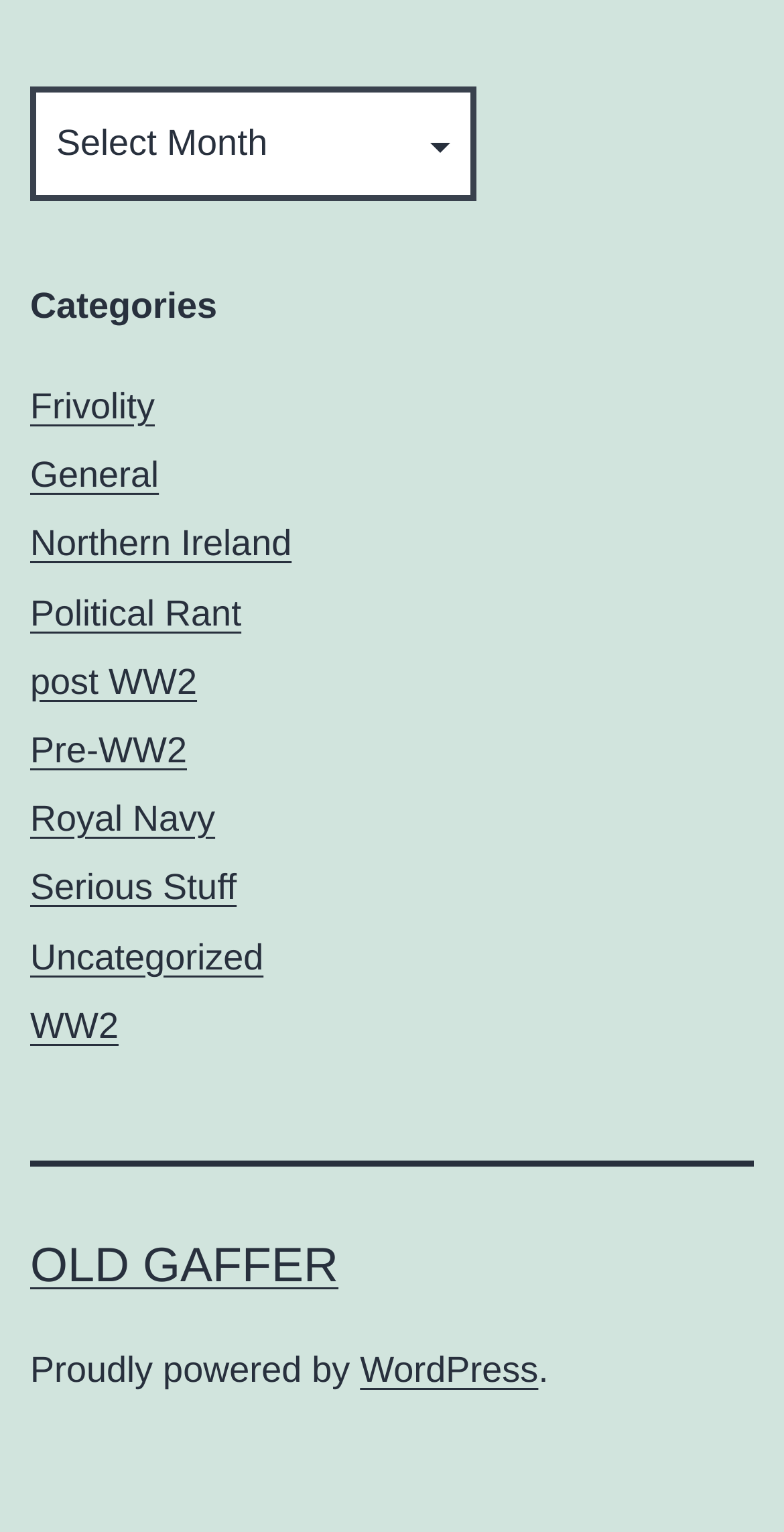How many links are under the 'Categories' menu?
Provide a detailed answer to the question using information from the image.

I counted the number of links under the 'Categories' navigation menu, which are 'Frivolity', 'General', 'Northern Ireland', 'Political Rant', 'post WW2', 'Pre-WW2', 'Royal Navy', 'Serious Stuff', 'Uncategorized', and 'WW2'. There are 11 links in total.